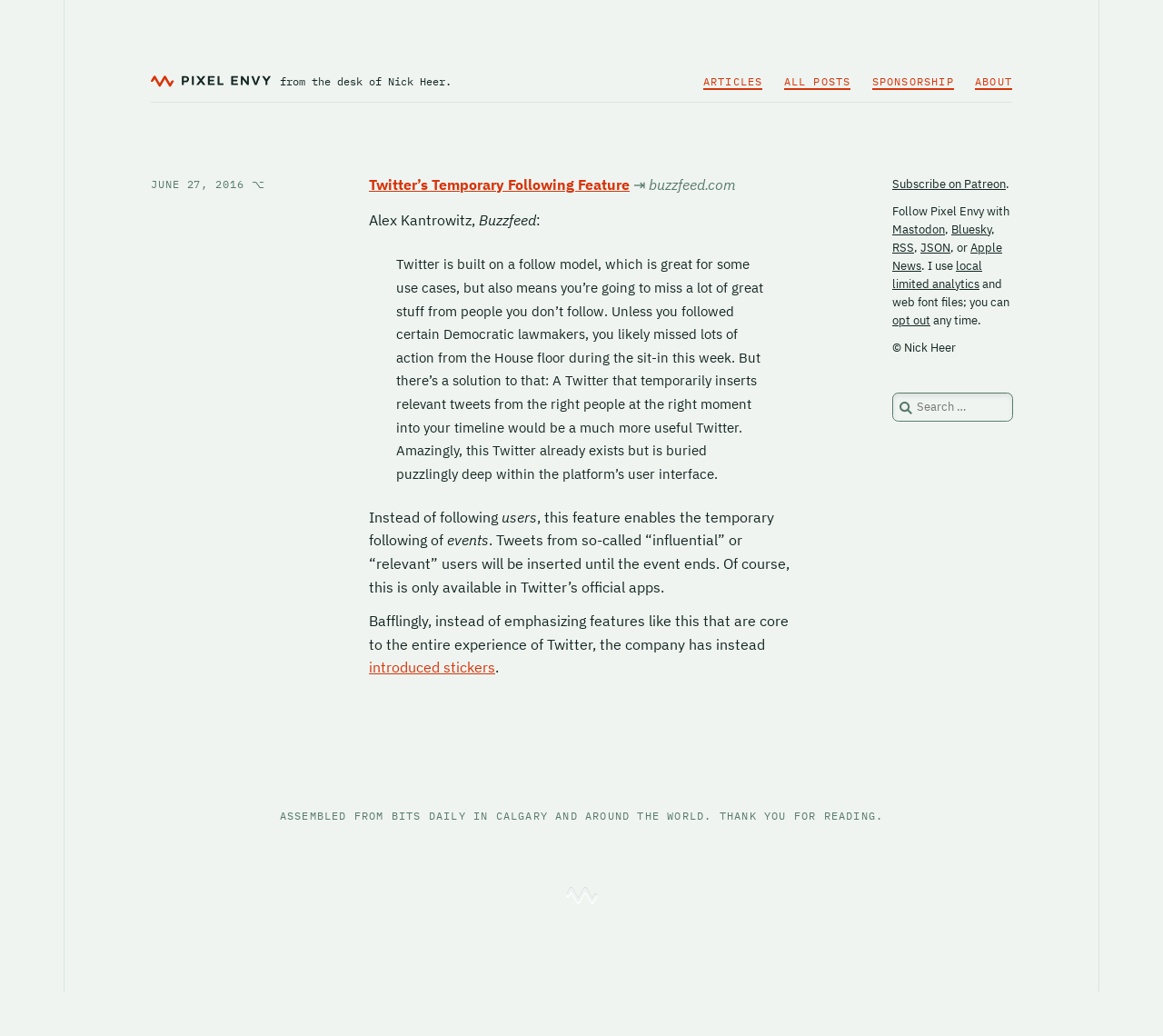Reply to the question with a single word or phrase:
What is the name of the website?

Pixel Envy